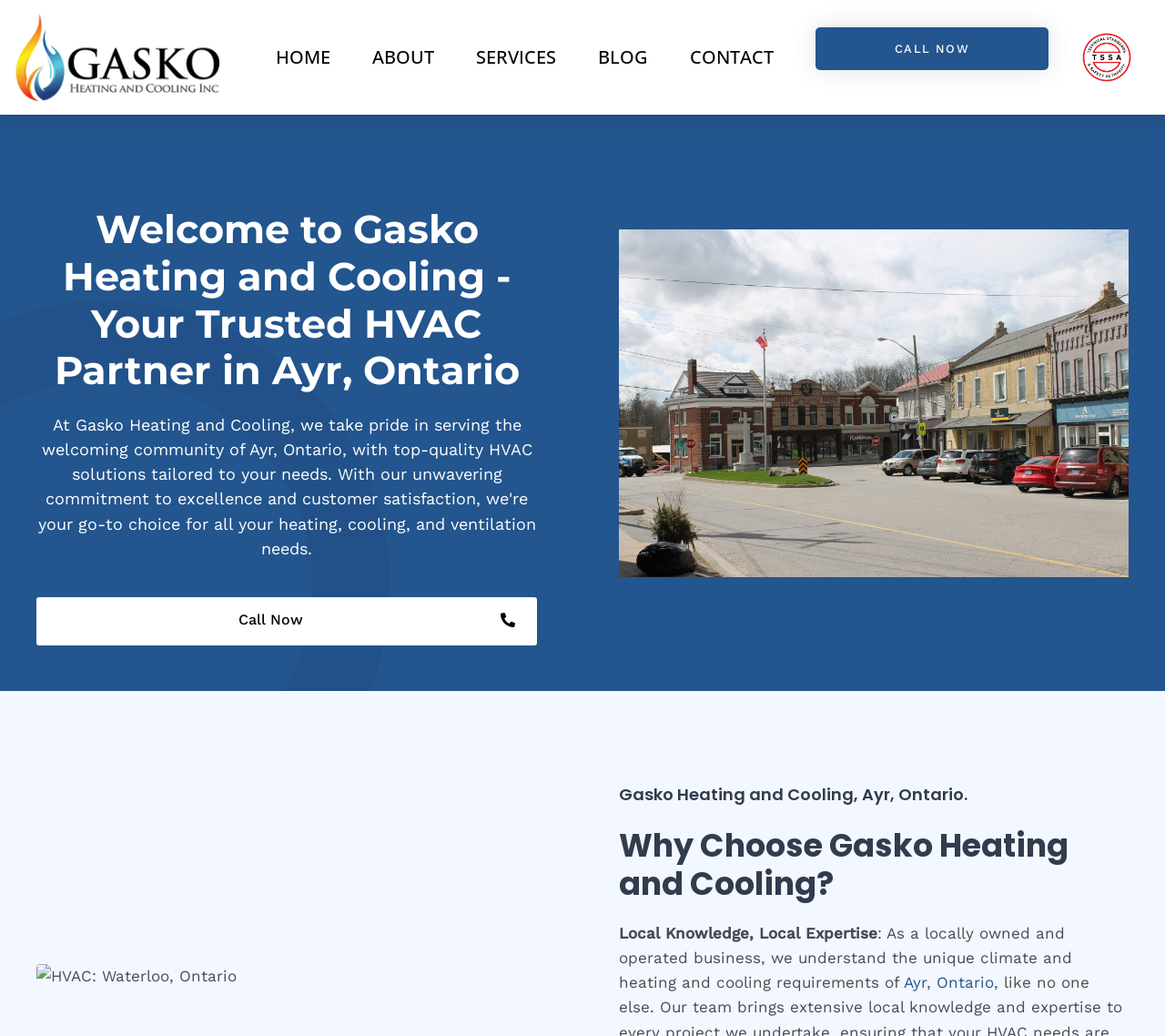Please locate the bounding box coordinates of the region I need to click to follow this instruction: "Click the 'Off The Beaten Grid' link".

None